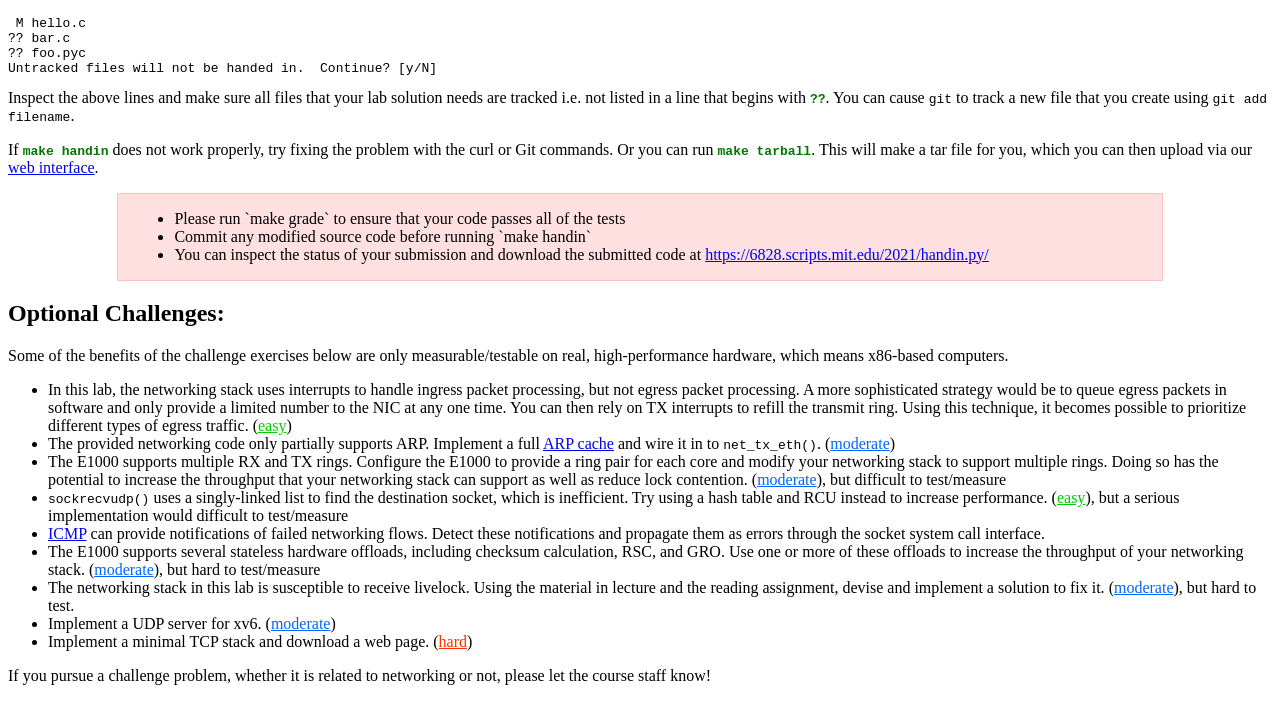Can you give a detailed response to the following question using the information from the image? What is the purpose of running 'make grade'?

According to the instructions, running 'make grade' is necessary to ensure that your code passes all of the tests, which is an important step before submitting your work.